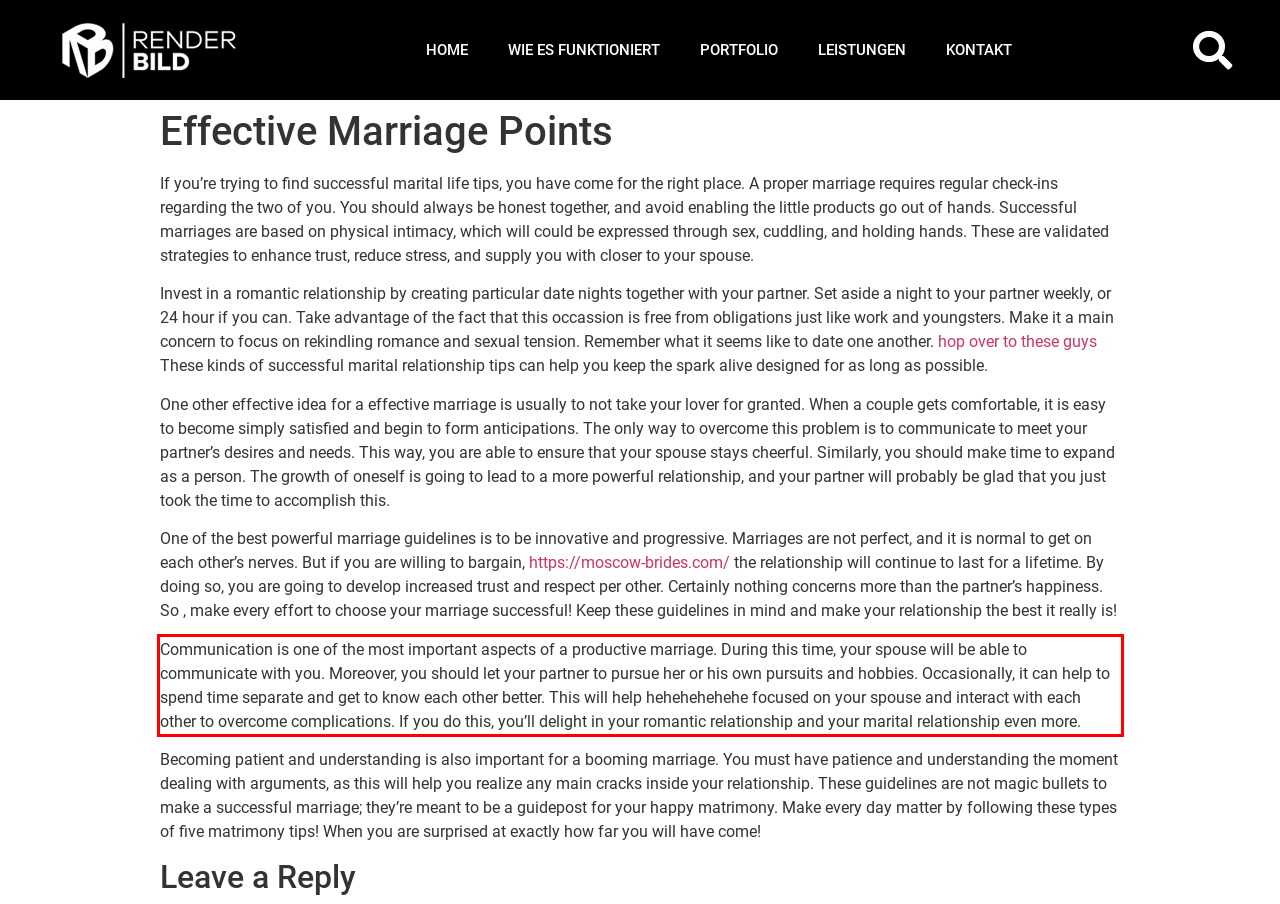Look at the screenshot of the webpage, locate the red rectangle bounding box, and generate the text content that it contains.

Communication is one of the most important aspects of a productive marriage. During this time, your spouse will be able to communicate with you. Moreover, you should let your partner to pursue her or his own pursuits and hobbies. Occasionally, it can help to spend time separate and get to know each other better. This will help hehehehehehe focused on your spouse and interact with each other to overcome complications. If you do this, you’ll delight in your romantic relationship and your marital relationship even more.